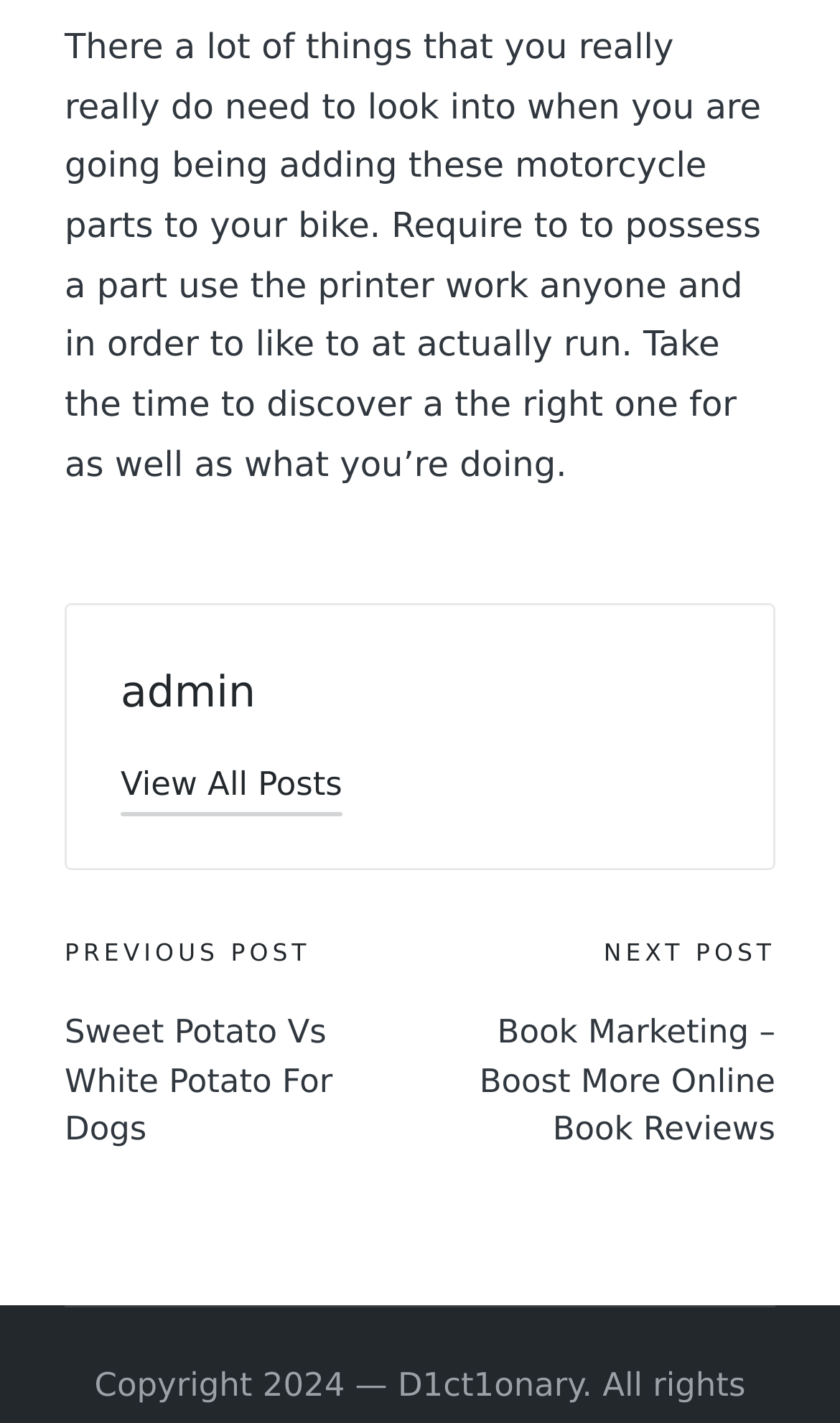Please examine the image and provide a detailed answer to the question: How many posts are directly linked from this page?

There are two posts directly linked from this page: the previous post, 'Sweet Potato Vs White Potato For Dogs', and the next post, 'Book Marketing – Boost More Online Book Reviews'.